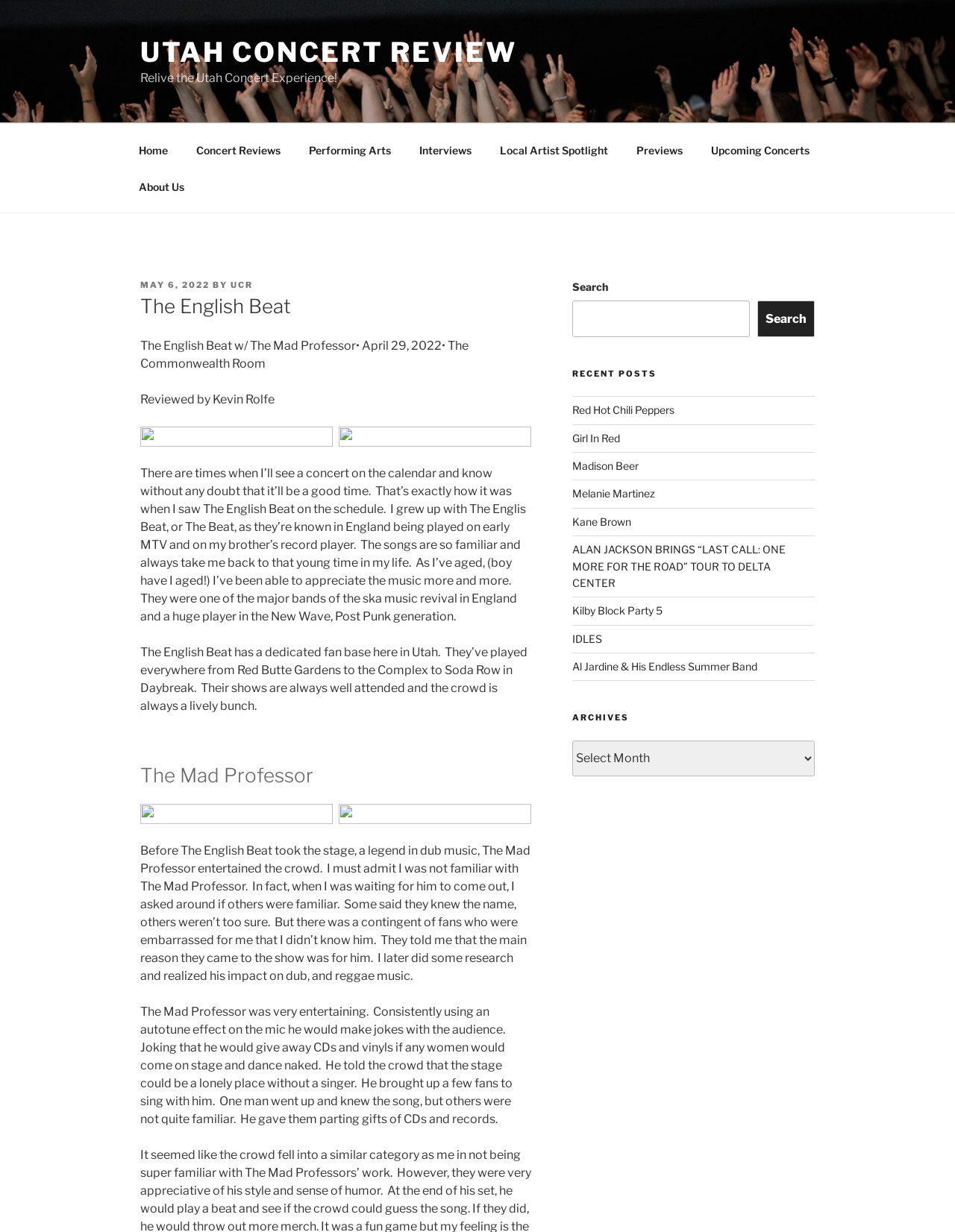Could you highlight the region that needs to be clicked to execute the instruction: "Check out the recent post about Red Hot Chili Peppers"?

[0.599, 0.328, 0.706, 0.338]